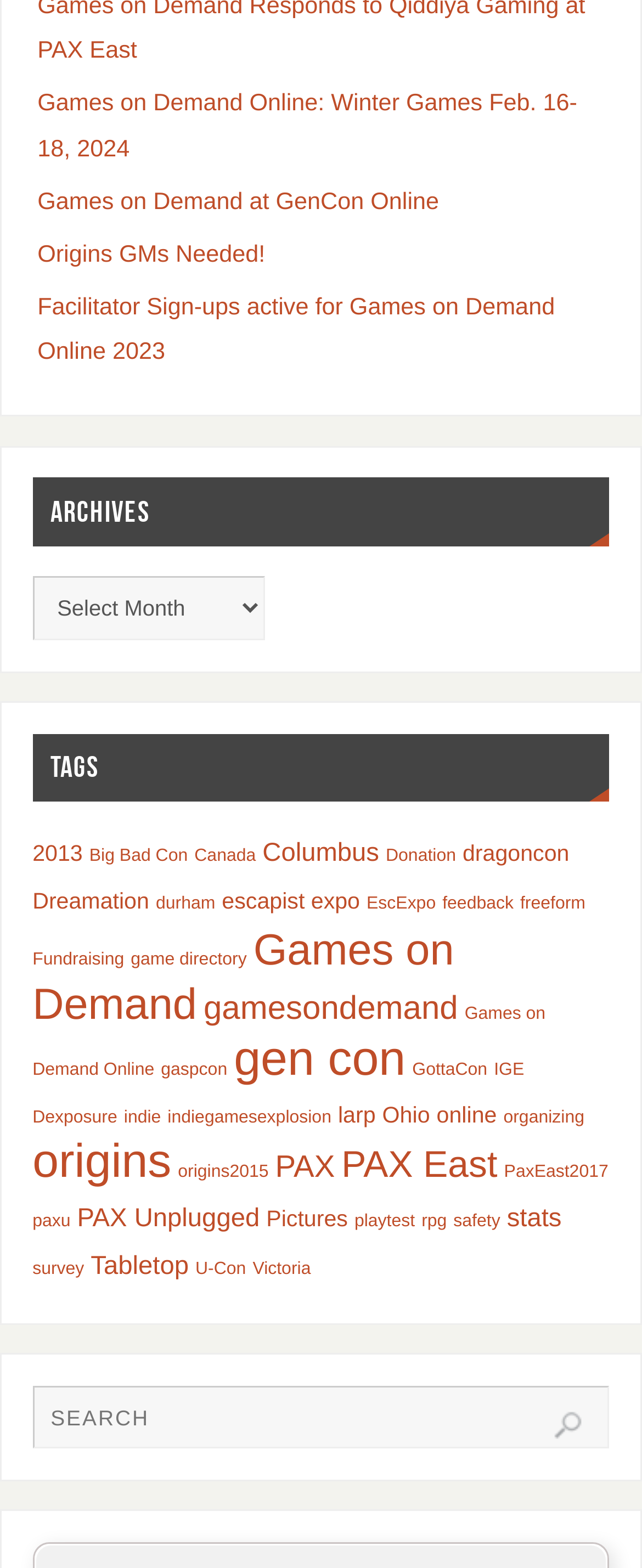From the webpage screenshot, identify the region described by IGE Dexposure. Provide the bounding box coordinates as (top-left x, top-left y, bottom-right x, bottom-right y), with each value being a floating point number between 0 and 1.

[0.051, 0.676, 0.816, 0.719]